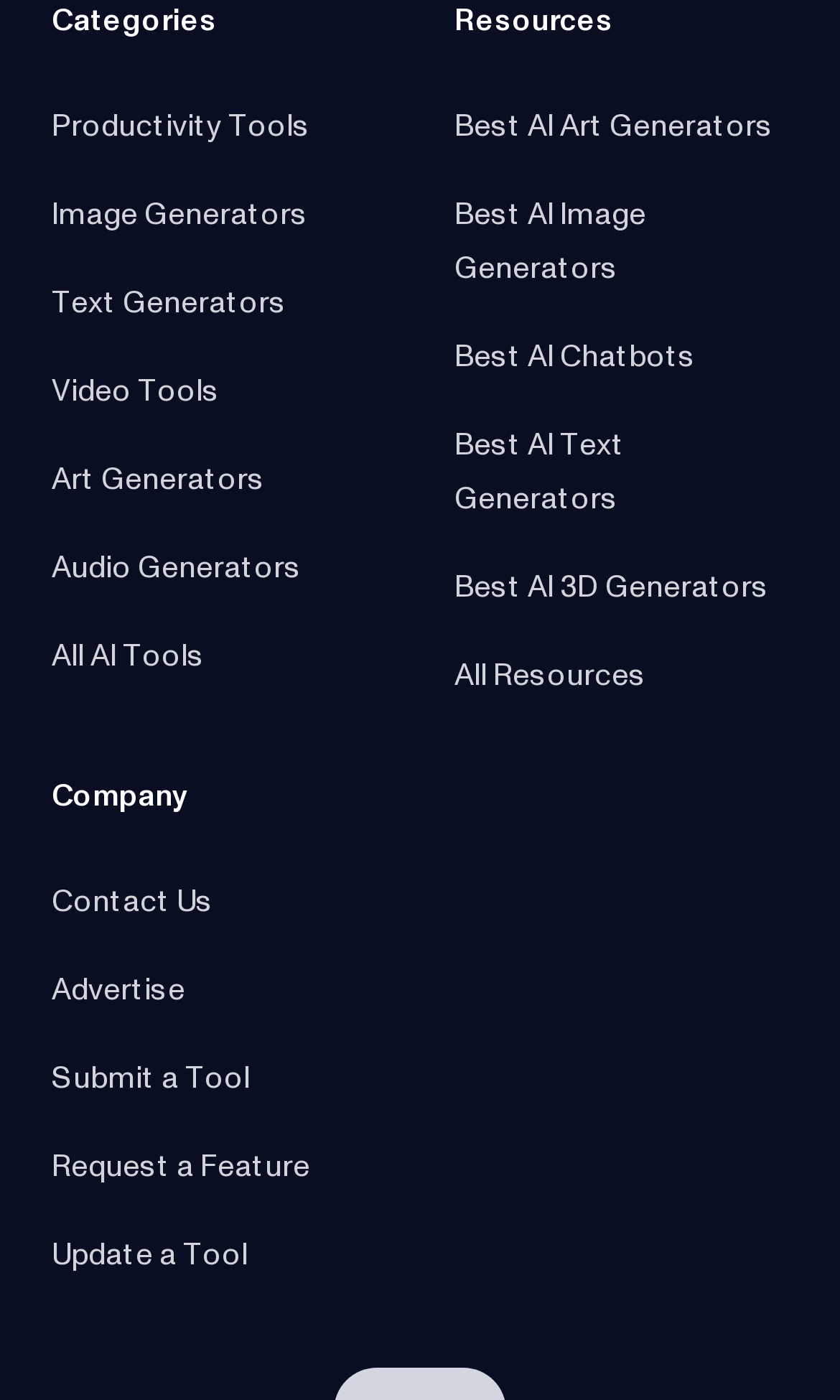What is the last resource listed?
Give a thorough and detailed response to the question.

I looked at the links under the 'Resources' section and found that the last link is 'All Resources', which is located at the bottom of the section.